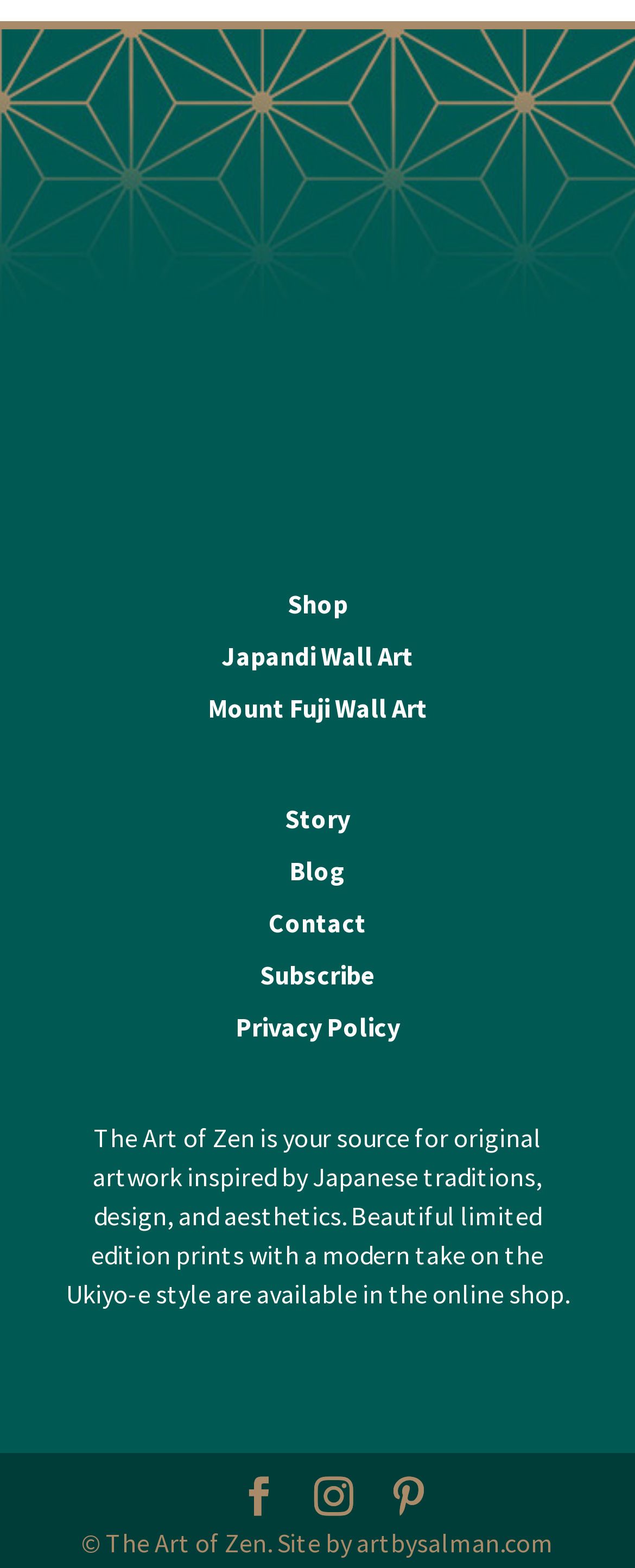How many social media links are at the bottom of the webpage? Refer to the image and provide a one-word or short phrase answer.

3